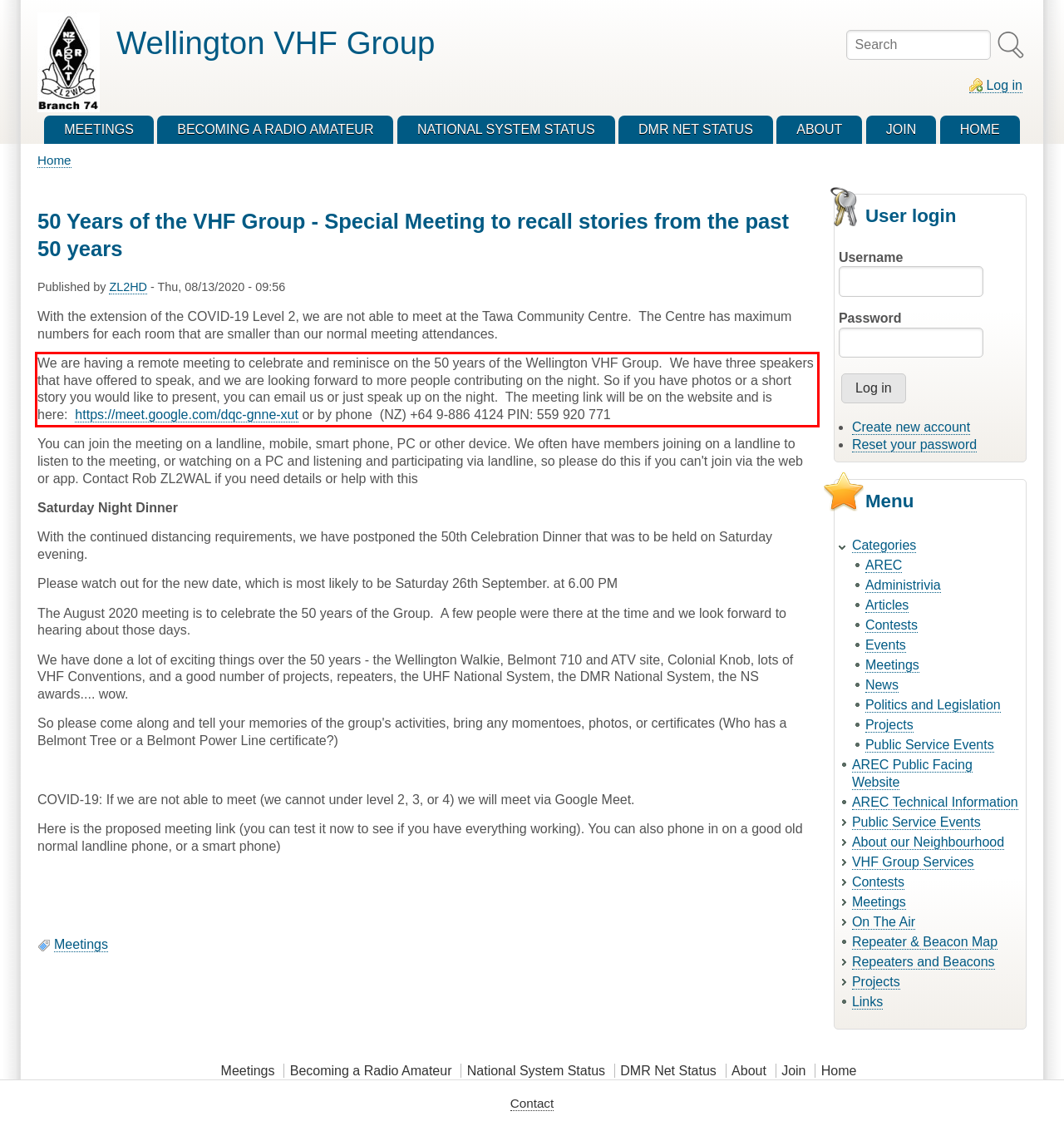Look at the screenshot of the webpage, locate the red rectangle bounding box, and generate the text content that it contains.

We are having a remote meeting to celebrate and reminisce on the 50 years of the Wellington VHF Group. We have three speakers that have offered to speak, and we are looking forward to more people contributing on the night. So if you have photos or a short story you would like to present, you can email us or just speak up on the night. The meeting link will be on the website and is here: https://meet.google.com/dqc-gnne-xut or by phone ‪(NZ) +64 9-886 4124‬ PIN: ‪559 920 771‬